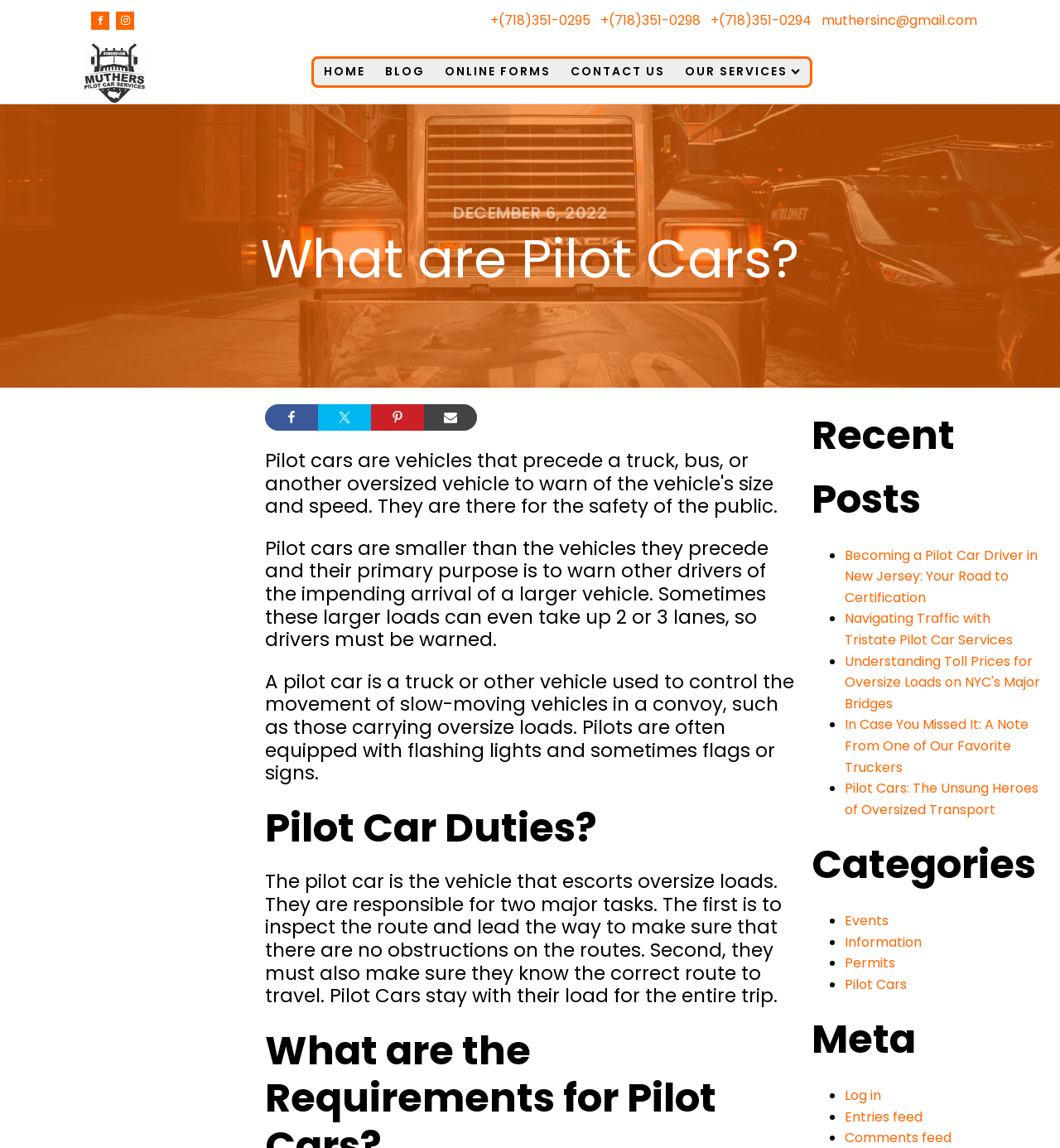Pinpoint the bounding box coordinates of the clickable area needed to execute the instruction: "Read the blog post 'What are Pilot Cars?'". The coordinates should be specified as four float numbers between 0 and 1, i.e., [left, top, right, bottom].

[0.246, 0.2, 0.754, 0.251]